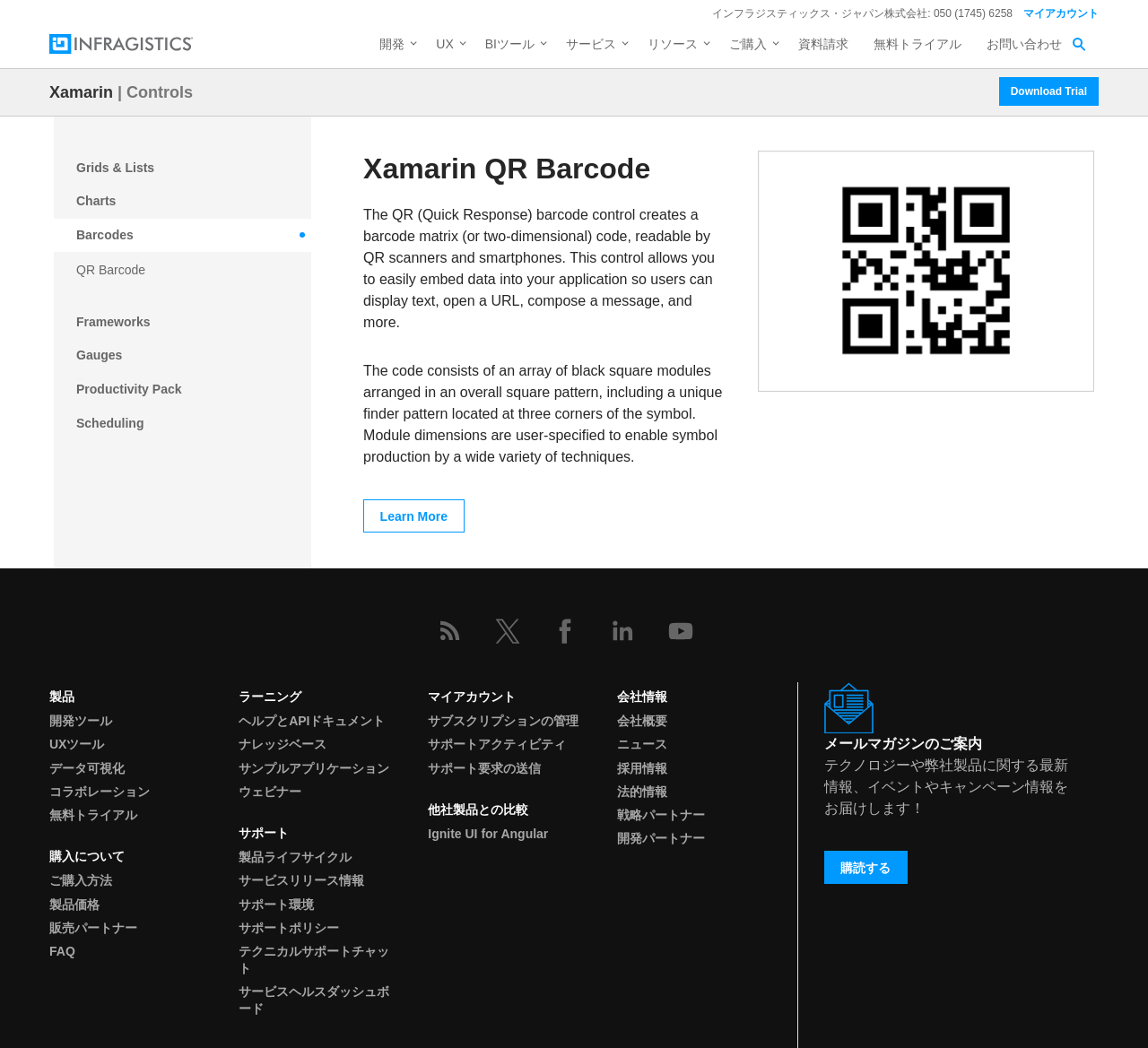What is the category of the link 'Grids & Lists'?
Based on the screenshot, give a detailed explanation to answer the question.

I found this information by looking at the section under the main heading, where it lists various links, including 'Grids & Lists', which is categorized under Xamarin.